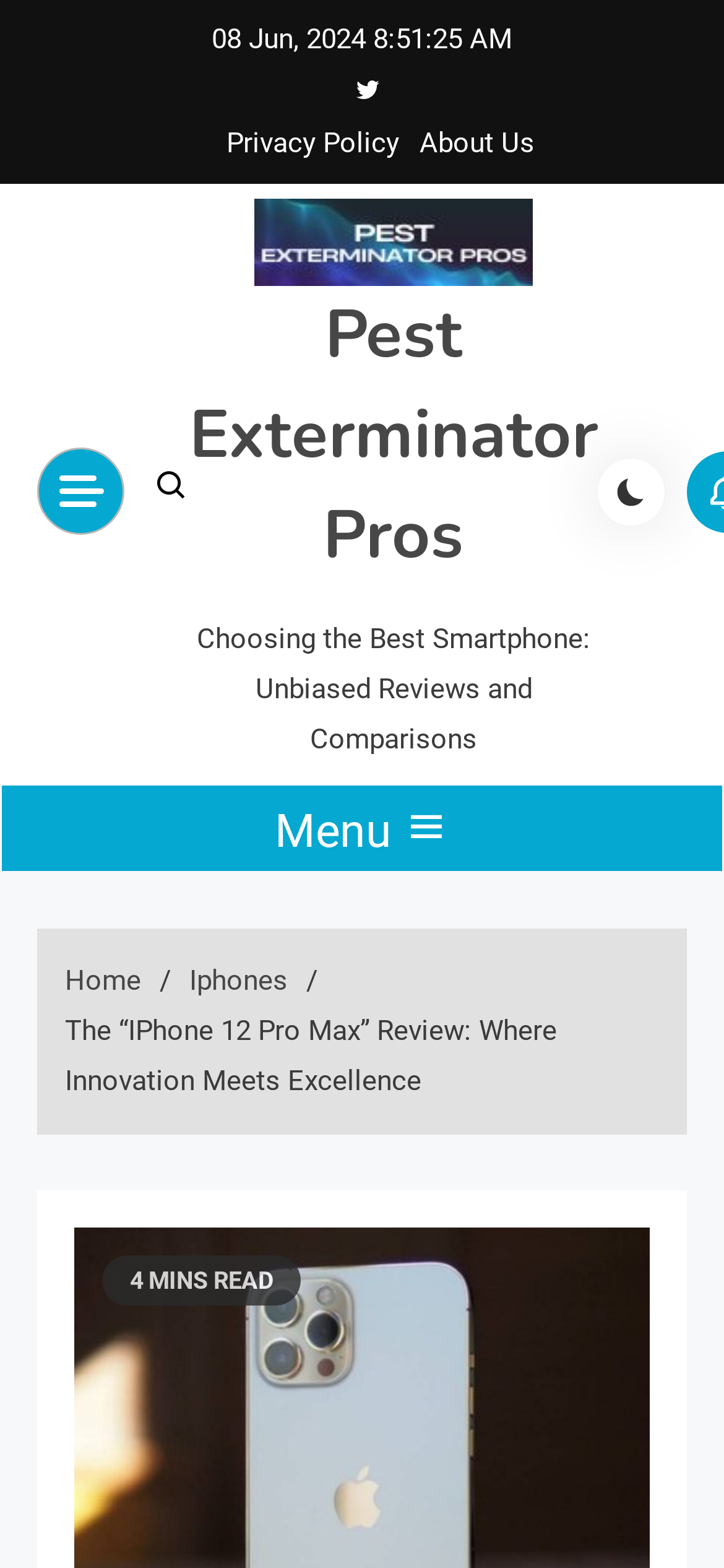Please determine and provide the text content of the webpage's heading.

Pest Exterminator Pros